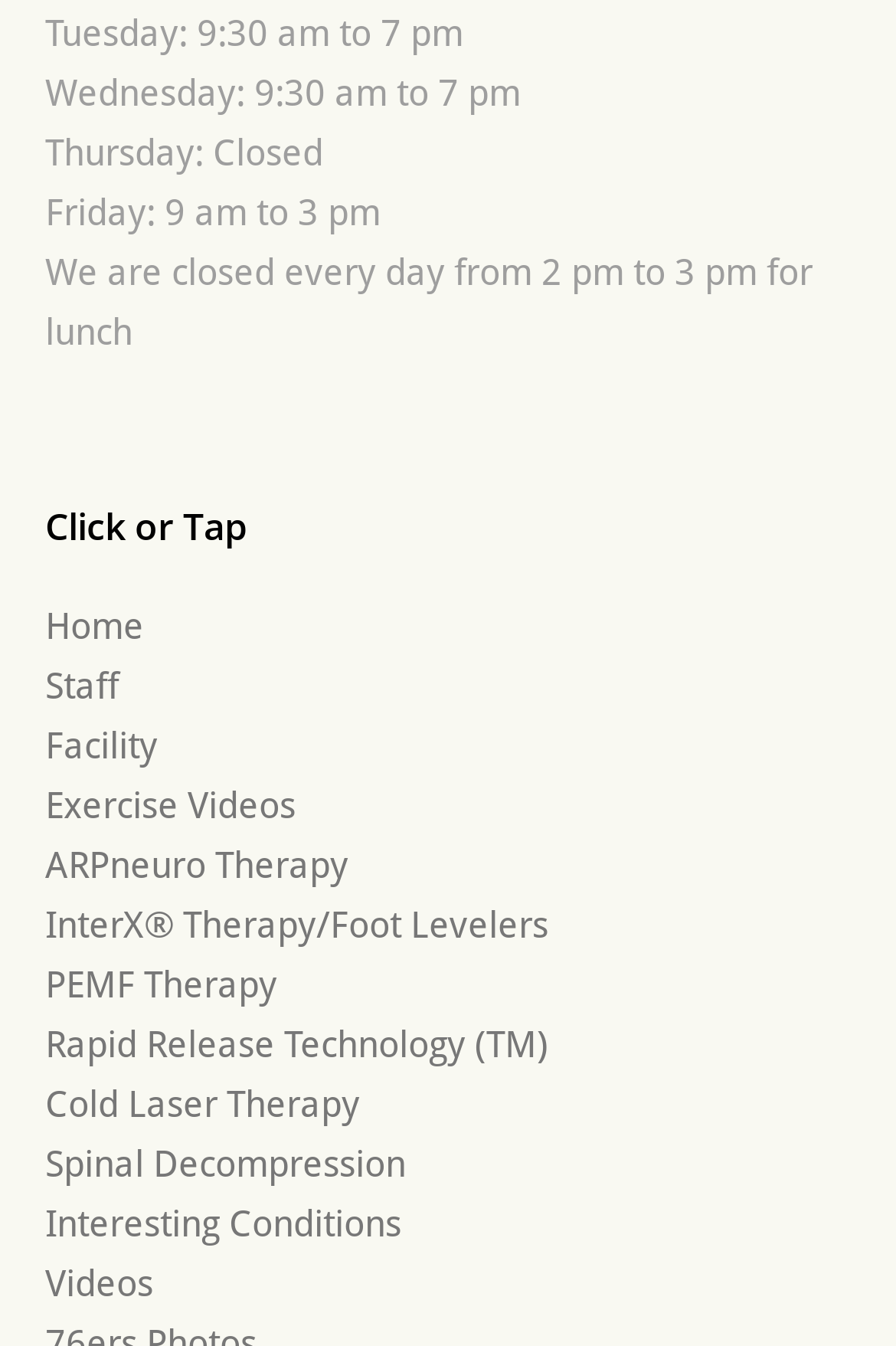Using the given description, provide the bounding box coordinates formatted as (top-left x, top-left y, bottom-right x, bottom-right y), with all values being floating point numbers between 0 and 1. Description: Staff

[0.05, 0.494, 0.132, 0.527]